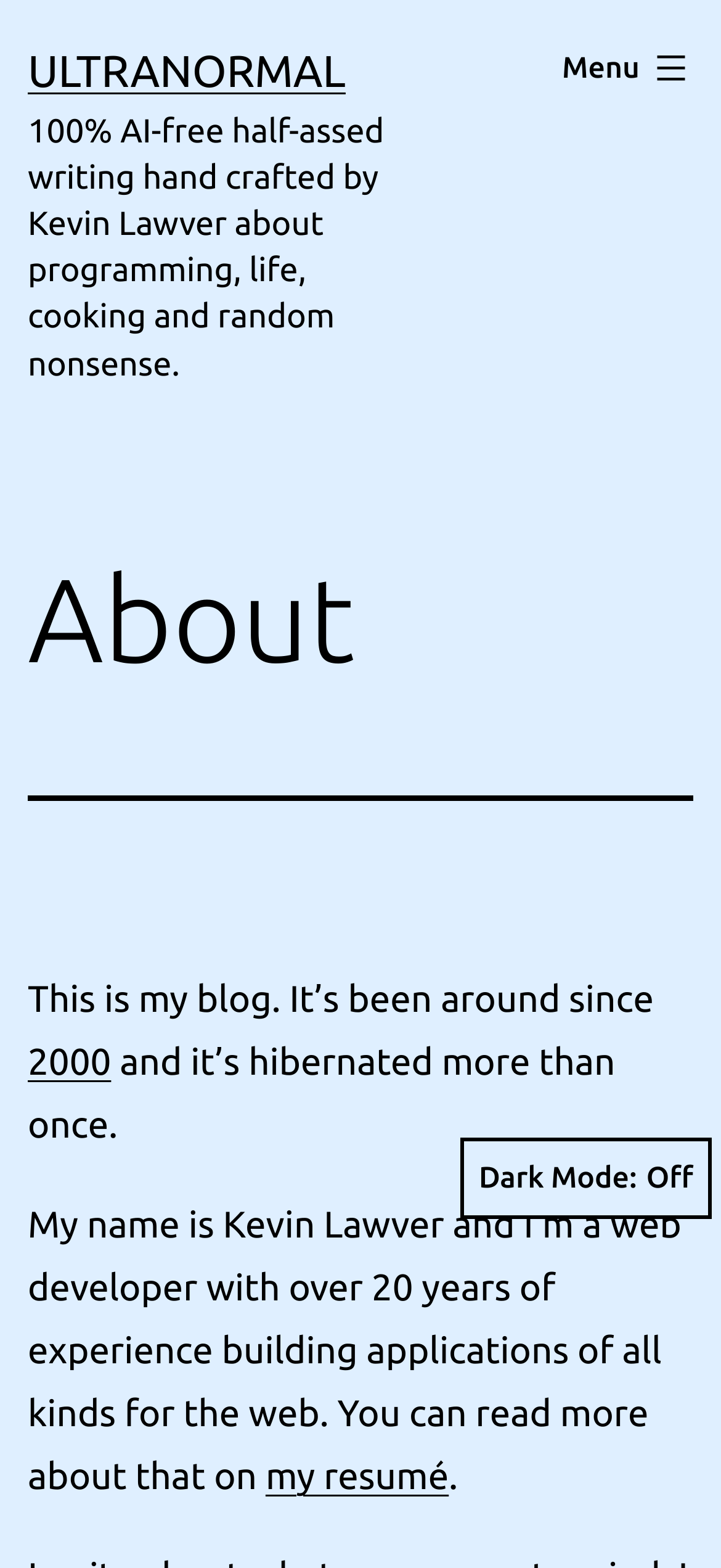With reference to the image, please provide a detailed answer to the following question: What is the profession of the author?

The author's profession can be found in the text 'My name is Kevin Lawver and I’m a web developer...' which is located in the main content area of the webpage.